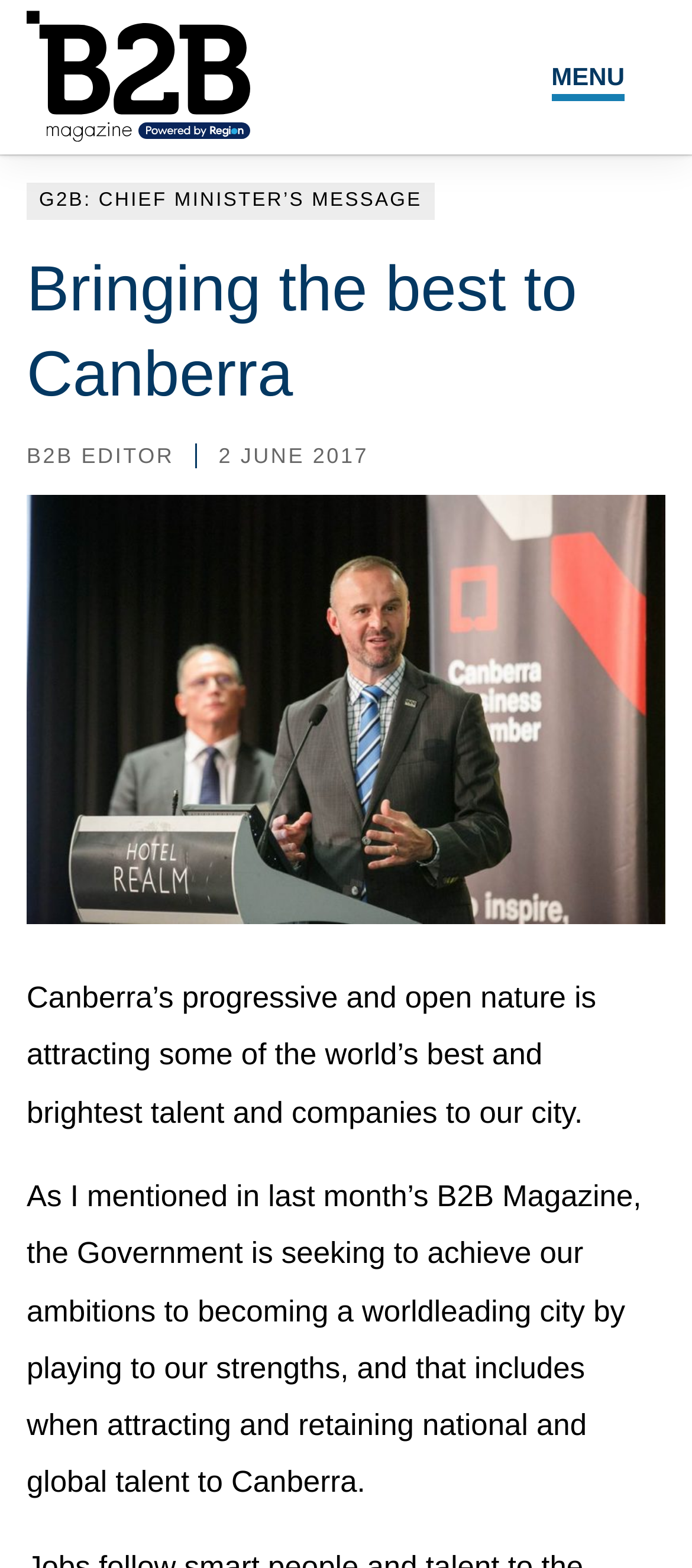Offer a comprehensive description of the webpage’s content and structure.

The webpage is about B2B Magazine, with a focus on Canberra. At the top right corner, there is a button labeled "MENU". Below it, there are several links arranged horizontally, including "NEWS", "LOCAL LEADERS", "EXPERT ADVICE", "EVENTS", and "MAGAZINE". 

To the left of these links, there is a section with a heading "Bringing the best to Canberra" and a link "G2B: CHIEF MINISTER’S MESSAGE" below it. Next to this link, there is a link "B2B EDITOR" and a static text "2 JUNE 2017". 

Below this section, there is a large image that spans almost the entire width of the page, with a caption "Bringing the best to Canberra". Underneath the image, there are two blocks of text. The first block describes how Canberra's progressive and open nature is attracting top talent and companies to the city. The second block is a continuation of the first, discussing the government's ambitions to become a world-leading city by attracting and retaining national and global talent.

At the top right corner, there is a link "Expert Advice" and another link "Events" next to it. Below these links, there is a static text "SEARCH". At the very bottom right corner, there is a link "TOP ↑".